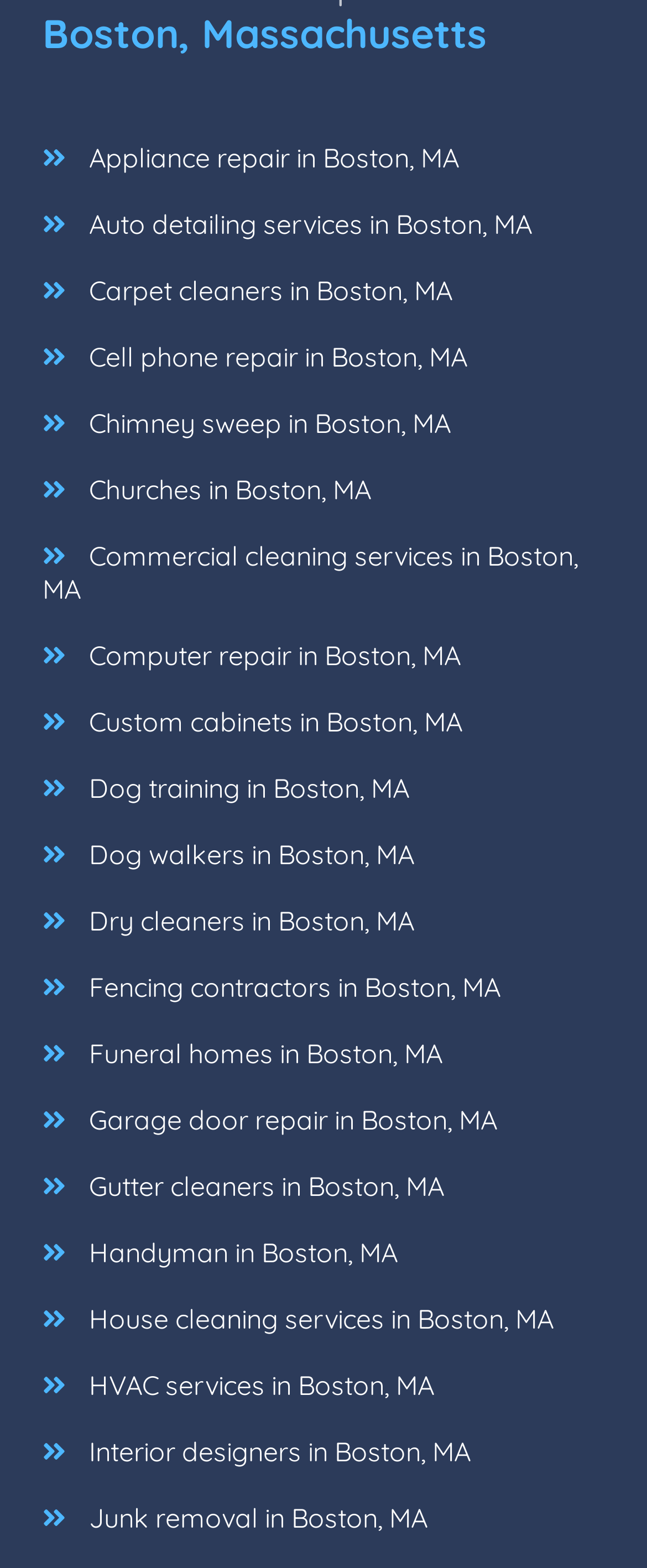Please identify the bounding box coordinates of the clickable element to fulfill the following instruction: "Get auto detailing services in Boston". The coordinates should be four float numbers between 0 and 1, i.e., [left, top, right, bottom].

[0.102, 0.122, 0.848, 0.164]